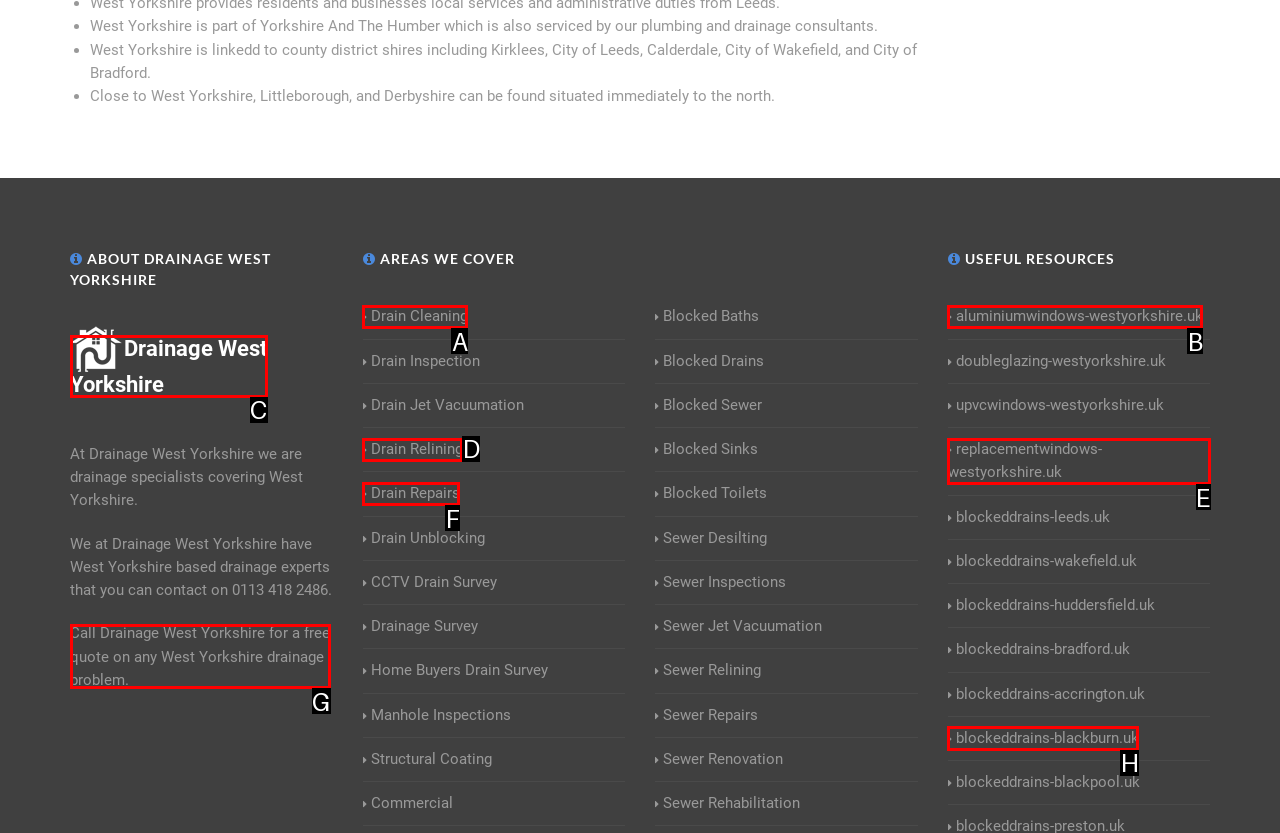Which choice should you pick to execute the task: Contact Drainage West Yorkshire for a free quote
Respond with the letter associated with the correct option only.

G